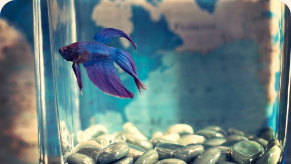Provide a single word or phrase answer to the question: 
What is illustrated behind the fish?

A world map